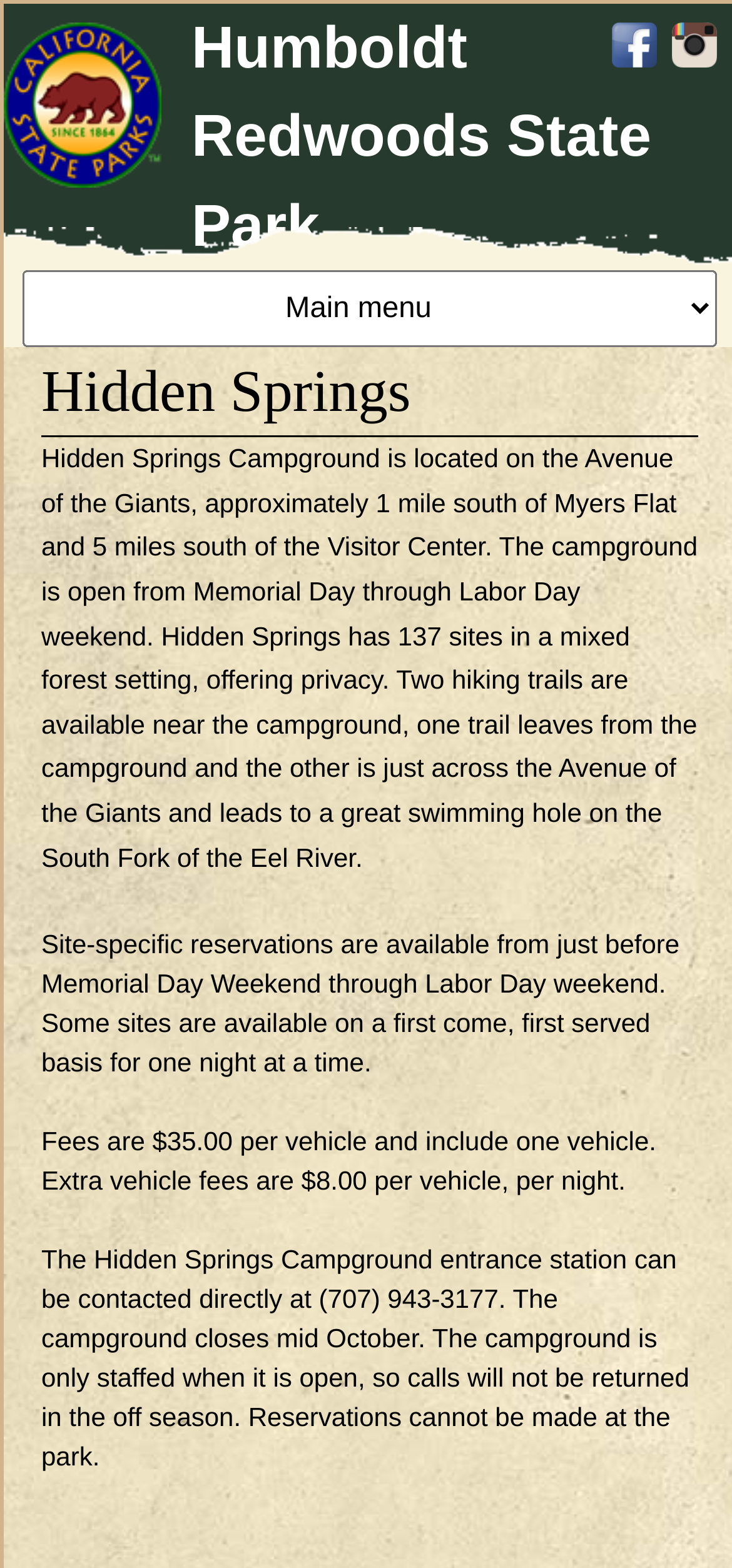Please provide a comprehensive response to the question based on the details in the image: What is the name of the state park?

I determined the answer by looking at the link element with the text 'Humboldt Redwoods State Park' which is a prominent element on the page, indicating that it is the name of the state park.